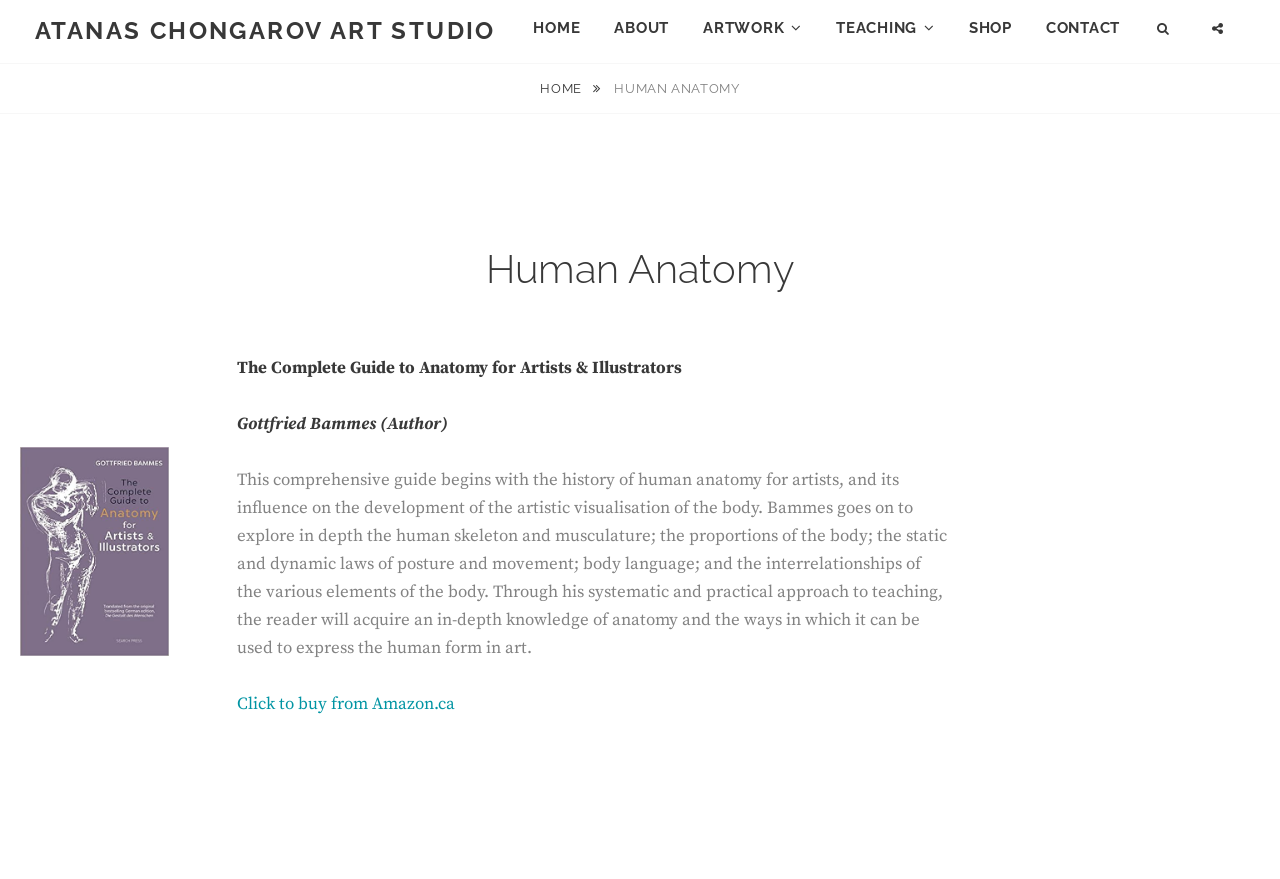Please find the bounding box coordinates of the clickable region needed to complete the following instruction: "Click the English link". The bounding box coordinates must consist of four float numbers between 0 and 1, i.e., [left, top, right, bottom].

None